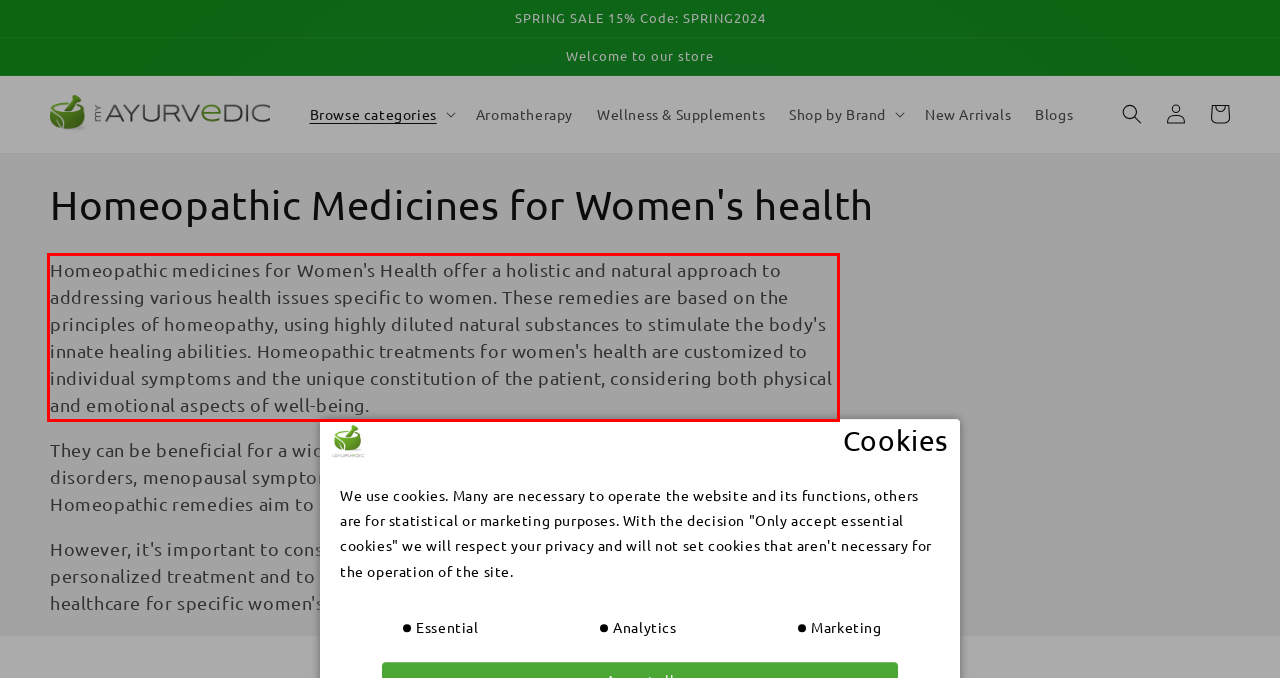With the provided screenshot of a webpage, locate the red bounding box and perform OCR to extract the text content inside it.

Homeopathic medicines for Women's Health offer a holistic and natural approach to addressing various health issues specific to women. These remedies are based on the principles of homeopathy, using highly diluted natural substances to stimulate the body's innate healing abilities. Homeopathic treatments for women's health are customized to individual symptoms and the unique constitution of the patient, considering both physical and emotional aspects of well-being.